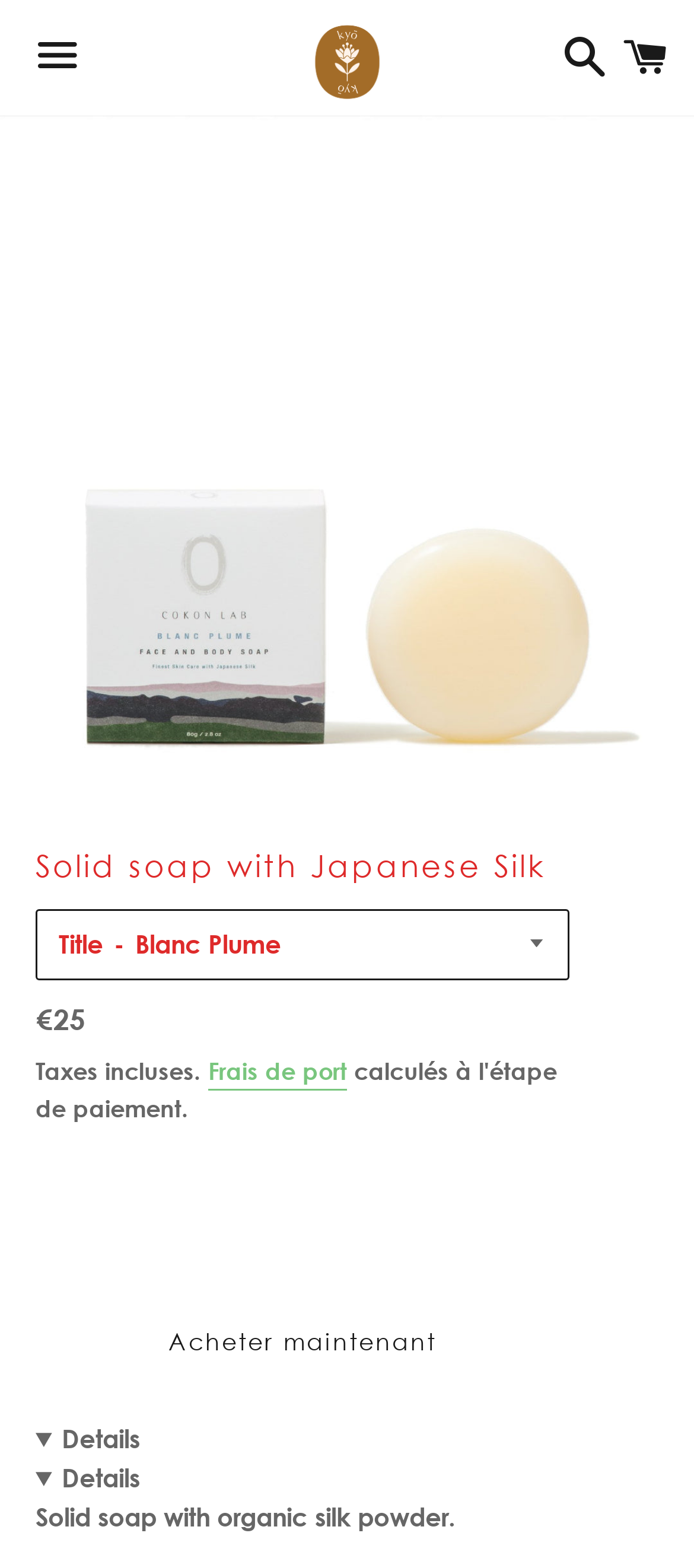Identify the bounding box of the HTML element described as: "Ajouter au panier".

[0.051, 0.764, 0.821, 0.818]